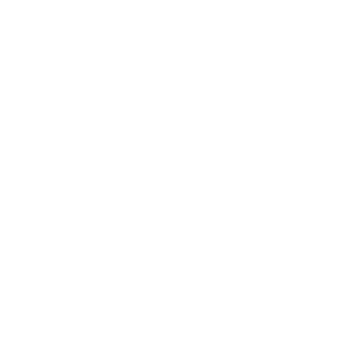What is the cost of downloading the Zectonium Mega Drill model?
Using the details from the image, give an elaborate explanation to answer the question.

The caption explicitly states that the model is labeled as 'FREE', indicating that it can be downloaded at no cost, emphasizing accessibility for hobbyists and gamers looking to enhance their collections.